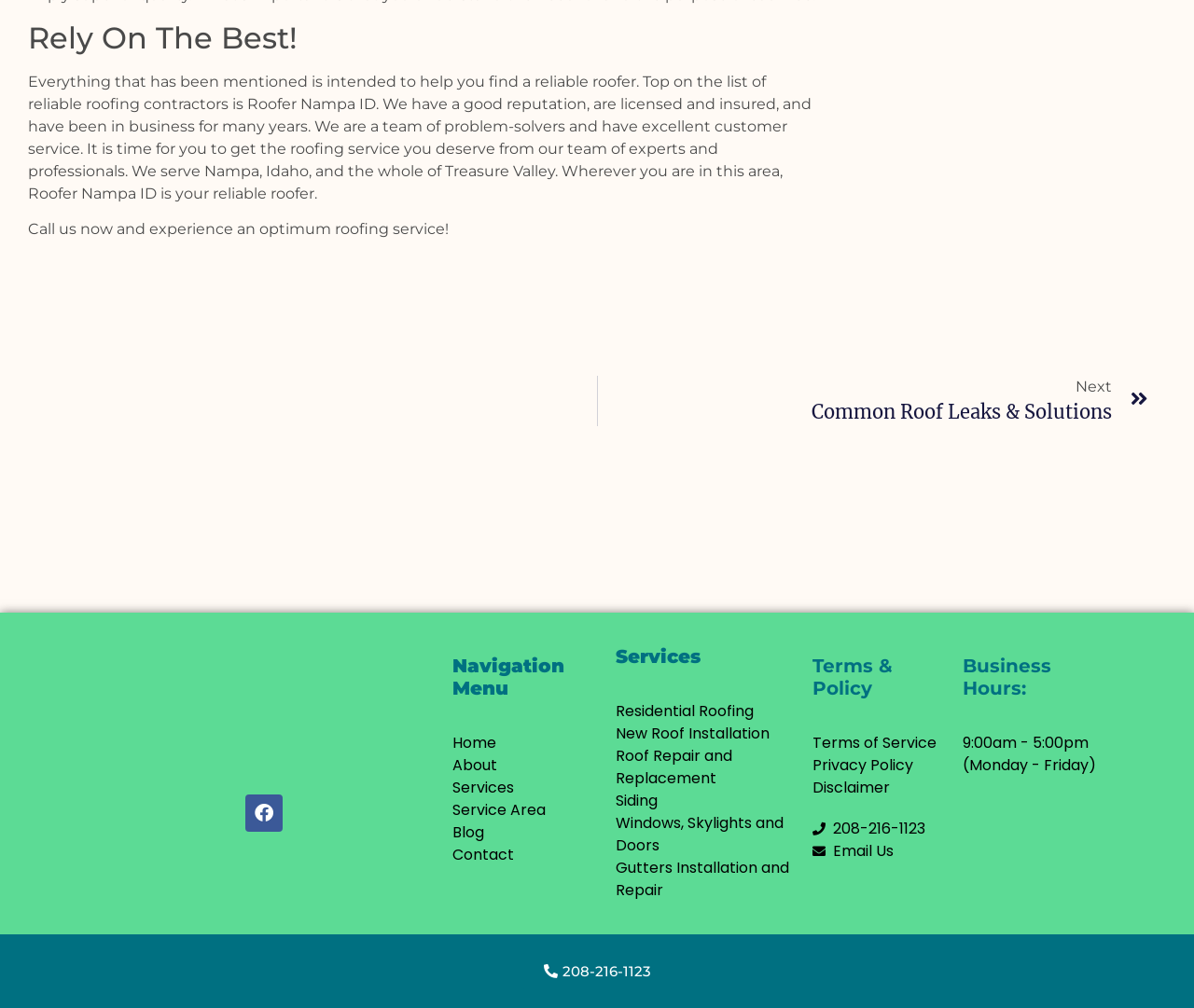Kindly provide the bounding box coordinates of the section you need to click on to fulfill the given instruction: "Call the phone number".

[0.436, 0.945, 0.564, 0.981]